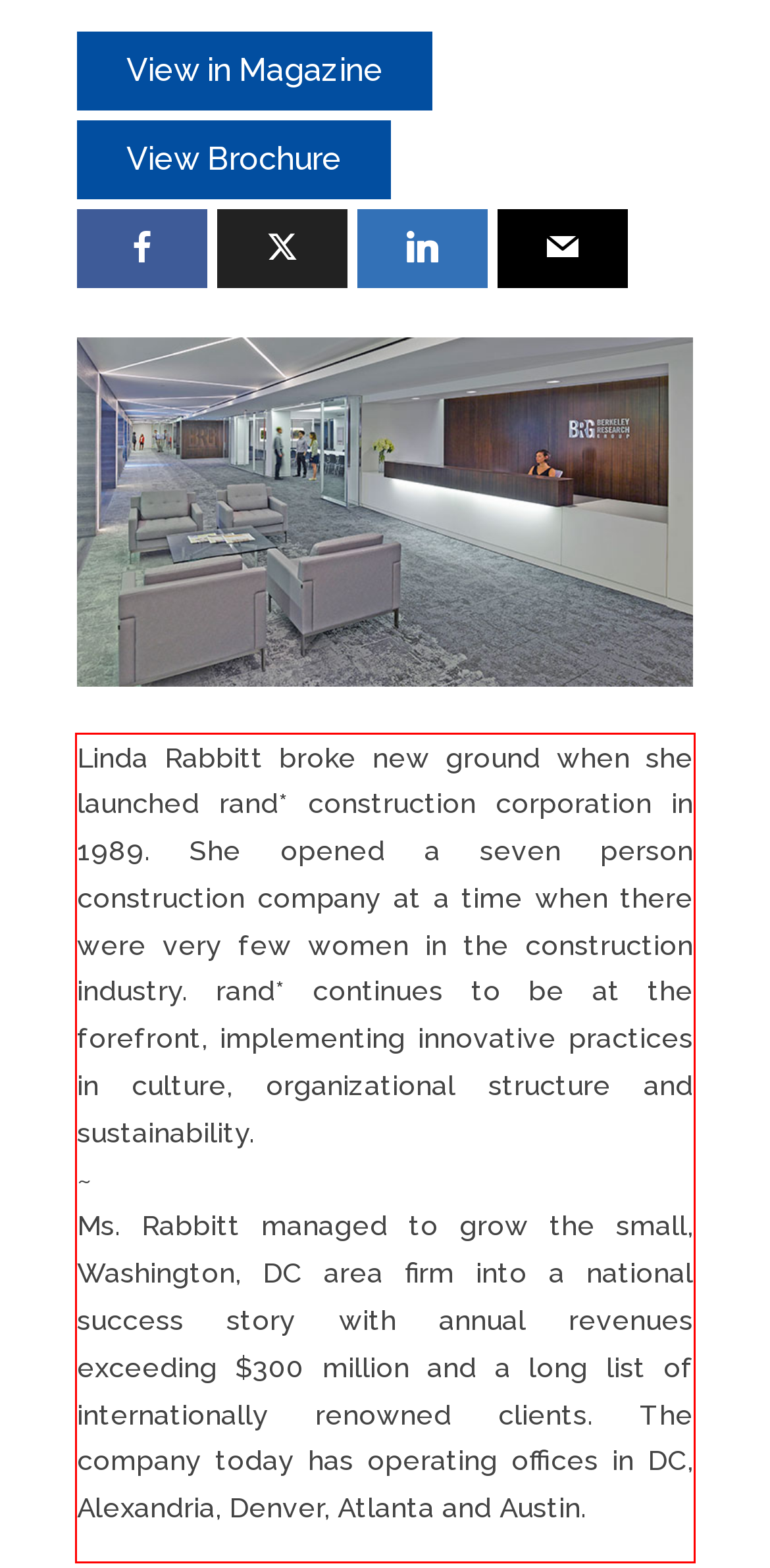Please examine the screenshot of the webpage and read the text present within the red rectangle bounding box.

Linda Rabbitt broke new ground when she launched rand* construction corporation in 1989. She opened a seven person construction company at a time when there were very few women in the construction industry. rand* continues to be at the forefront, implementing innovative practices in culture, organizational structure and sustainability. ~ Ms. Rabbitt managed to grow the small, Washington, DC area firm into a national success story with annual revenues exceeding $300 million and a long list of internationally renowned clients. The company today has operating offices in DC, Alexandria, Denver, Atlanta and Austin.